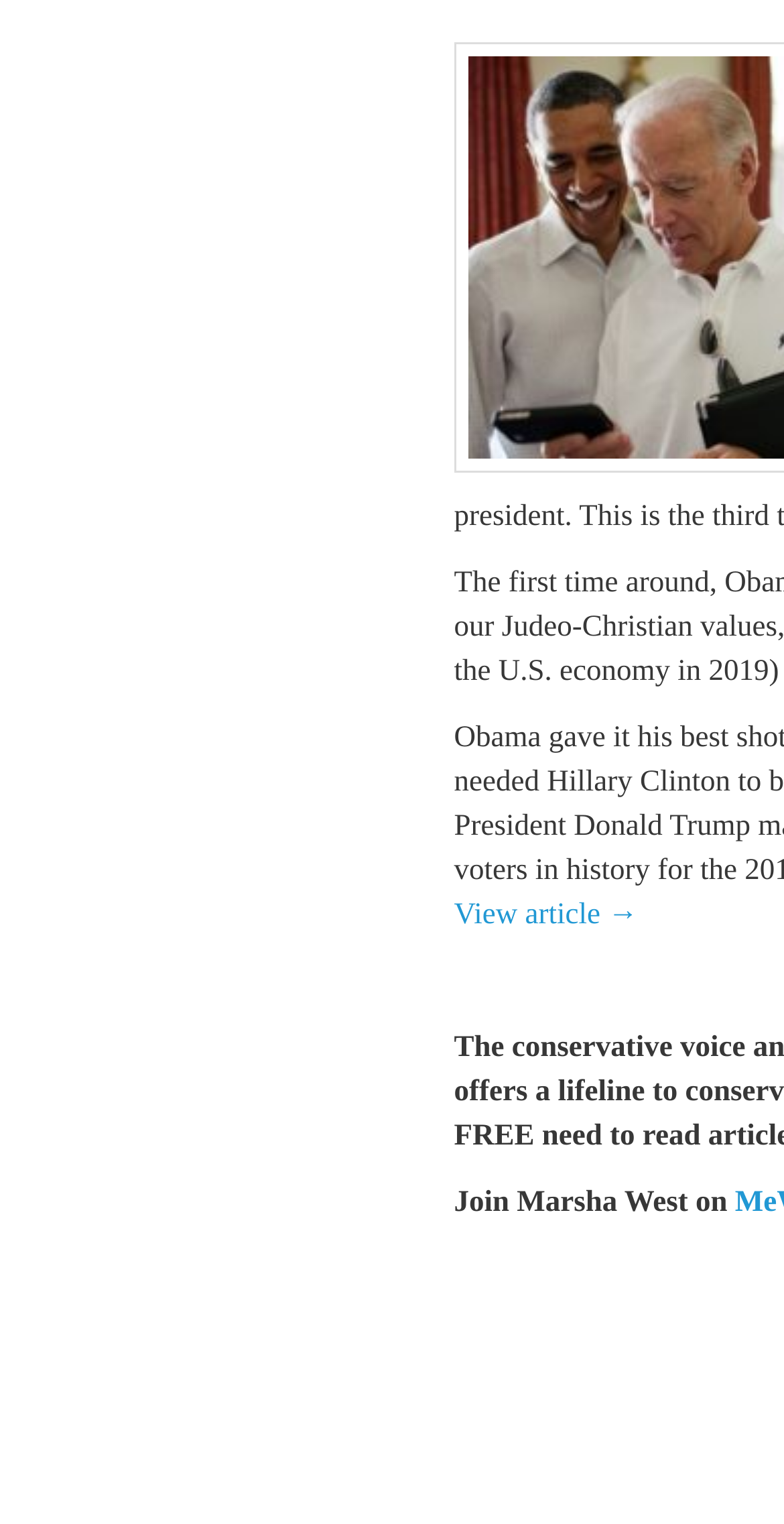Using the element description View article →, predict the bounding box coordinates for the UI element. Provide the coordinates in (top-left x, top-left y, bottom-right x, bottom-right y) format with values ranging from 0 to 1.

[0.579, 0.59, 0.814, 0.611]